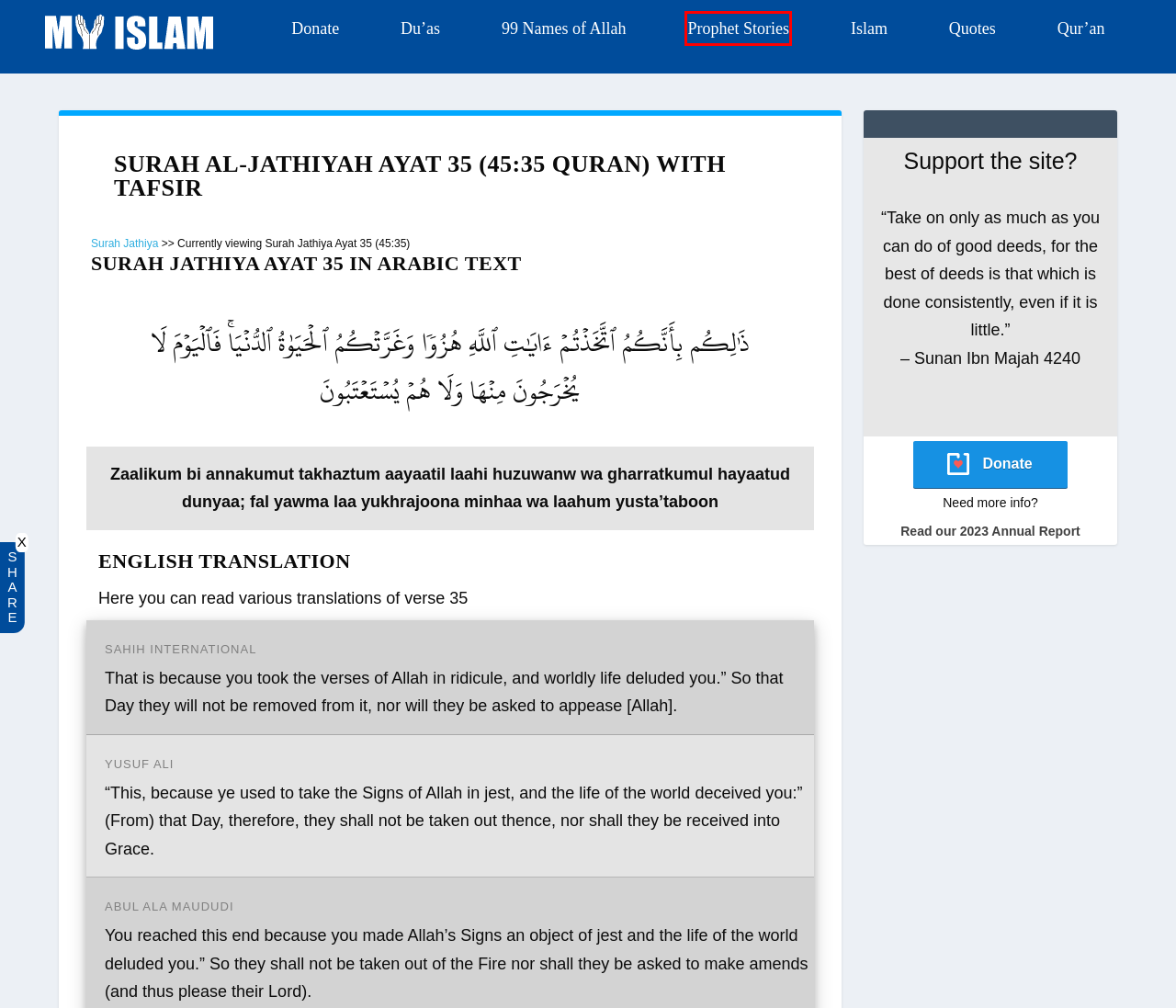With the provided screenshot showing a webpage and a red bounding box, determine which webpage description best fits the new page that appears after clicking the element inside the red box. Here are the options:
A. Surah Al-Jathiya [45] - Translation, Transliteration, Tafsir
B. Complete Story of All 25 Prophets of Islam - My Islam
C. Duas Archives - My Islam
D. My Islam Support Us
E. Islamic Quotes - The Place for All Quotes Related To Islam
F. My Islam - A Place Where Muslim's Go To Grow
G. END OF YEAR SUPPORT - My Islam
H. Learn The 99 Names of Allah (With Meaning and Benefits)

B